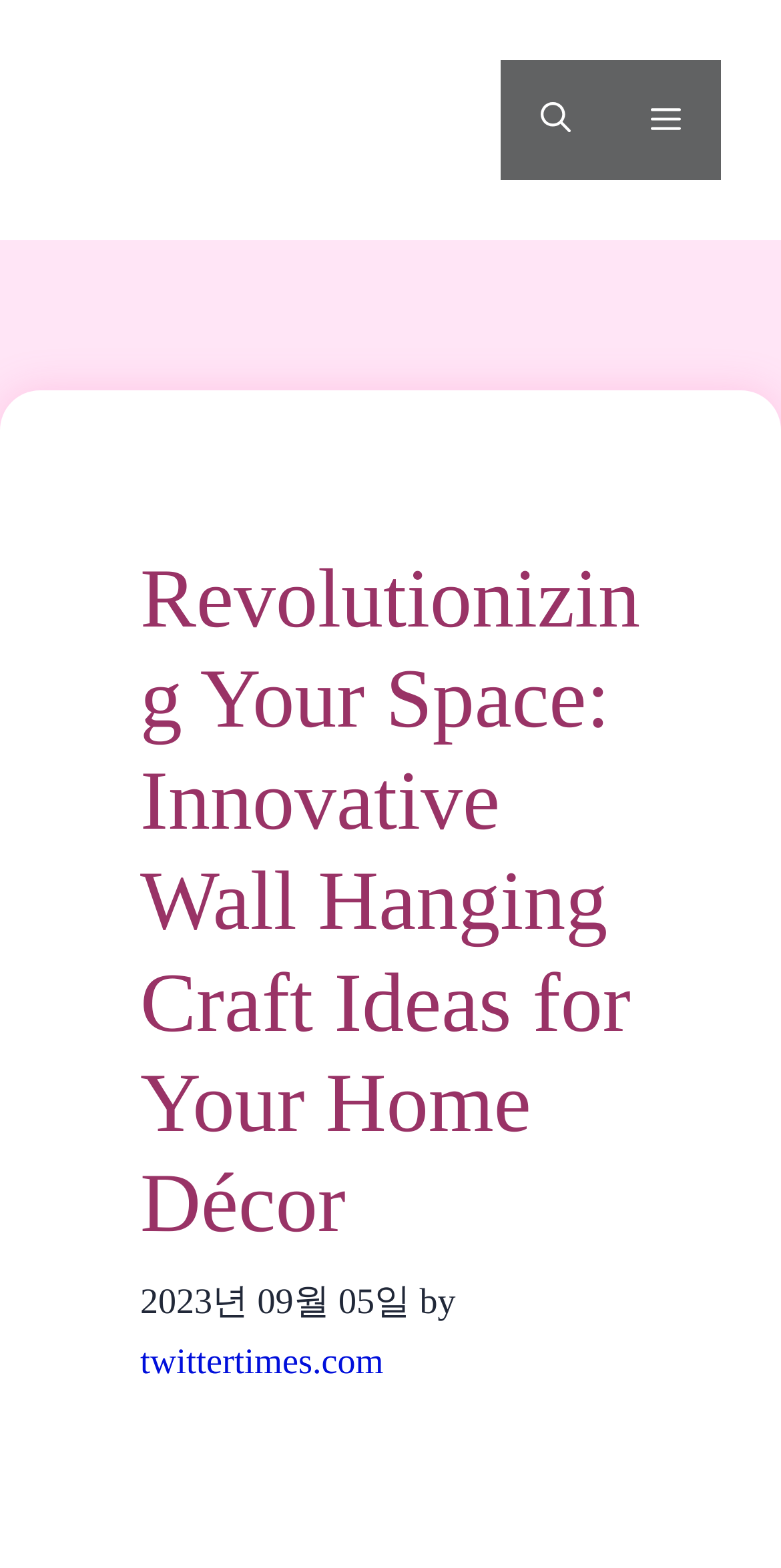Please respond to the question using a single word or phrase:
What is the website's name?

DIY Creator